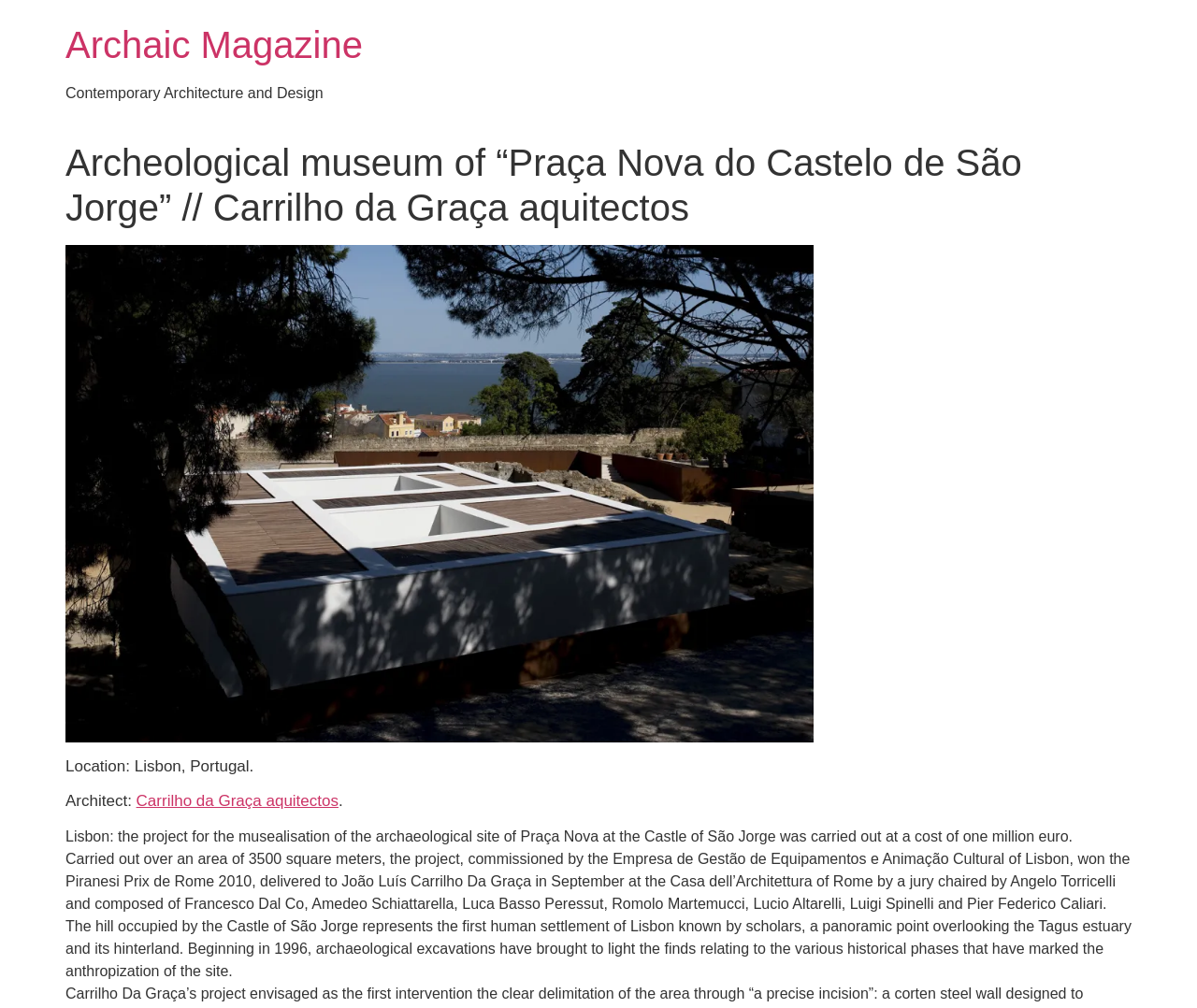Using the provided description: "Archaic Magazine", find the bounding box coordinates of the corresponding UI element. The output should be four float numbers between 0 and 1, in the format [left, top, right, bottom].

[0.055, 0.024, 0.303, 0.065]